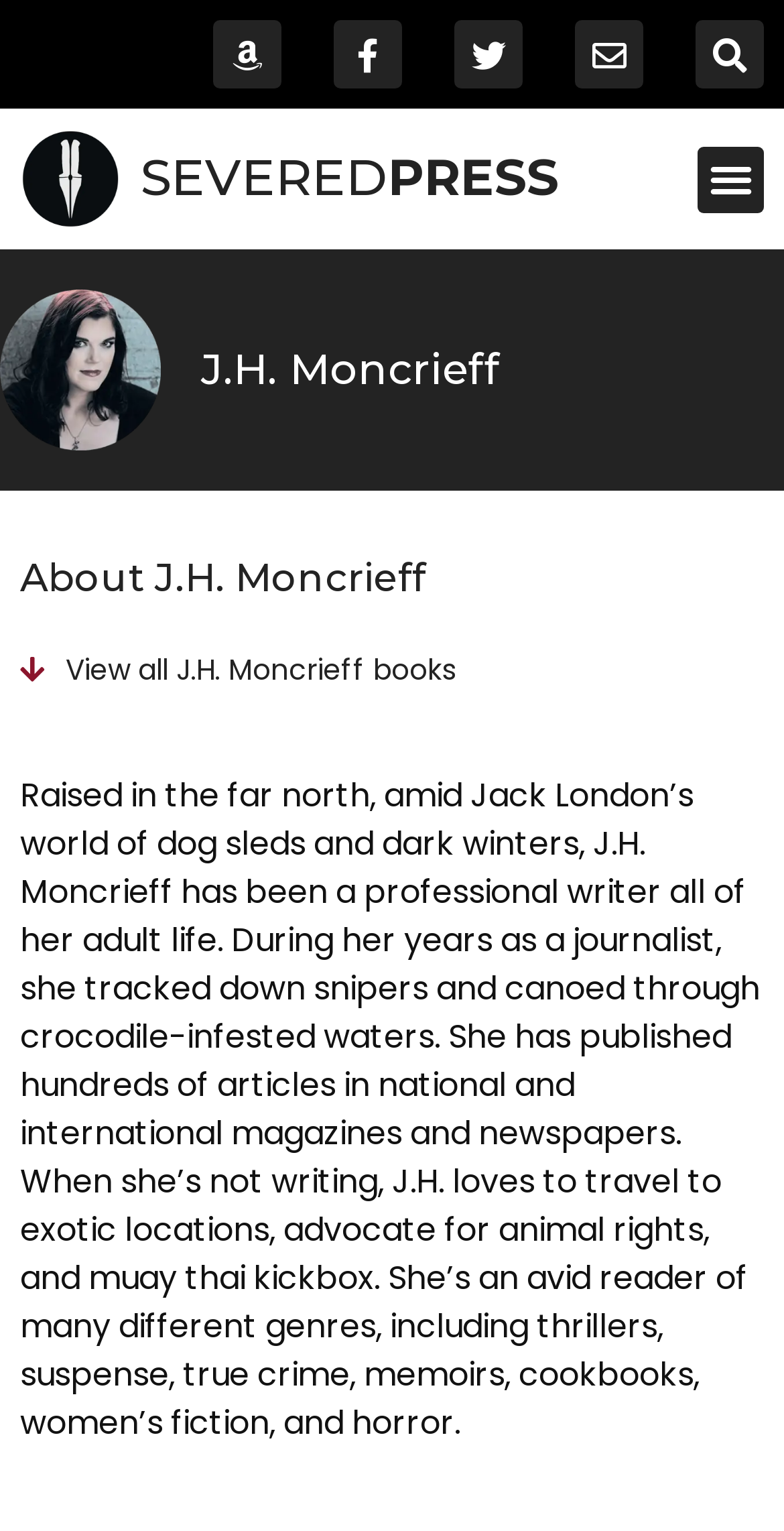Determine the bounding box for the UI element that matches this description: "Twitter".

[0.579, 0.013, 0.667, 0.058]